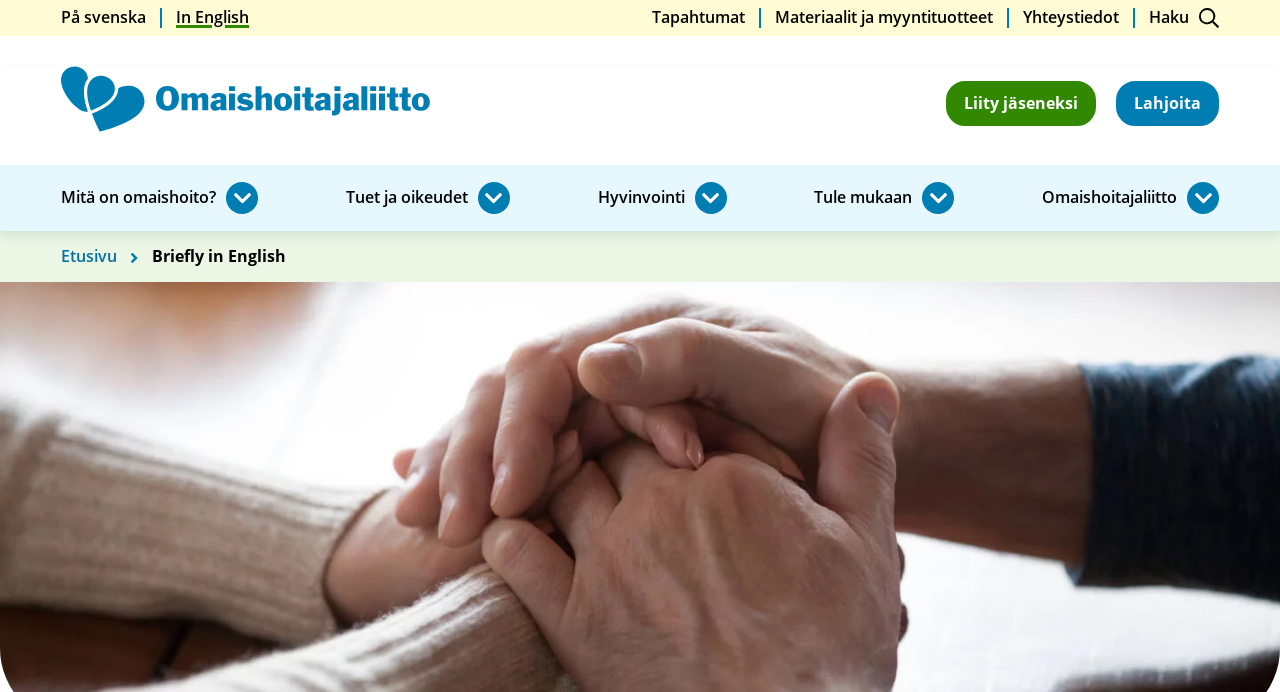What is the language of the first link?
Utilize the information in the image to give a detailed answer to the question.

The first link is 'På svenska', which is Swedish for 'In Swedish', indicating that the link leads to a Swedish language version of the webpage.